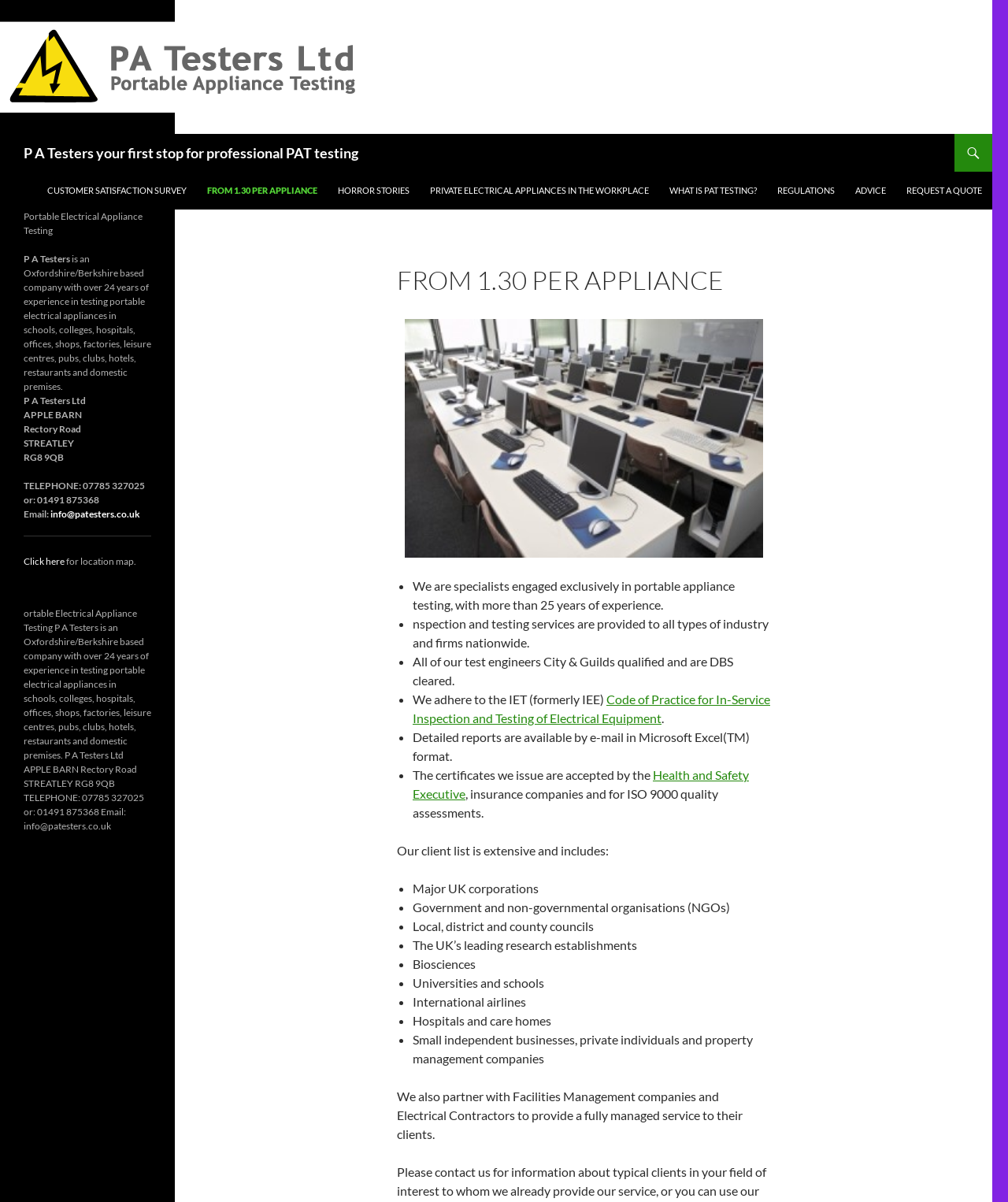Could you determine the bounding box coordinates of the clickable element to complete the instruction: "Click on 'CUSTOMER SATISFACTION SURVEY'"? Provide the coordinates as four float numbers between 0 and 1, i.e., [left, top, right, bottom].

[0.038, 0.143, 0.195, 0.174]